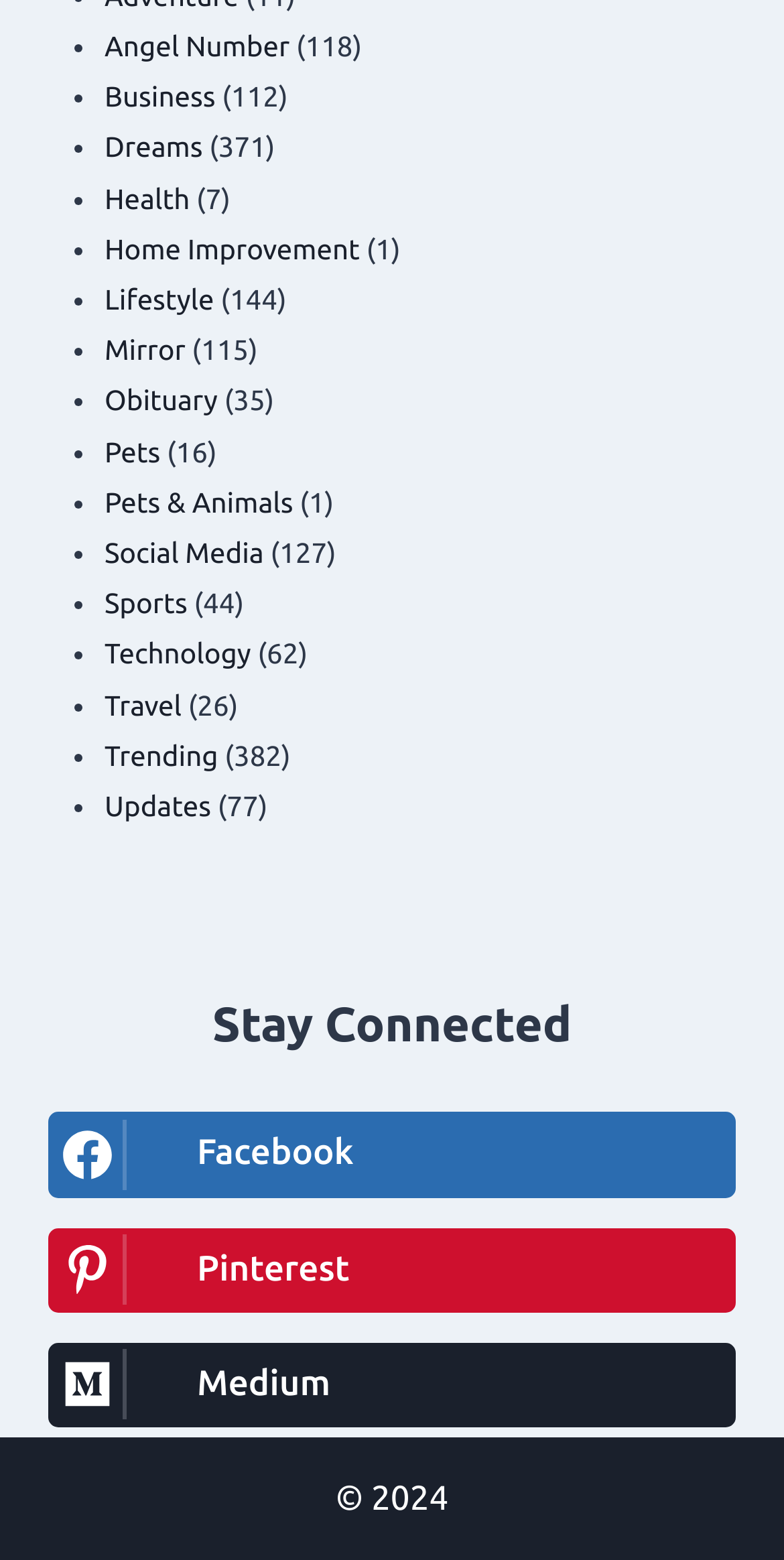What is the first category listed?
Provide a short answer using one word or a brief phrase based on the image.

Angel Number